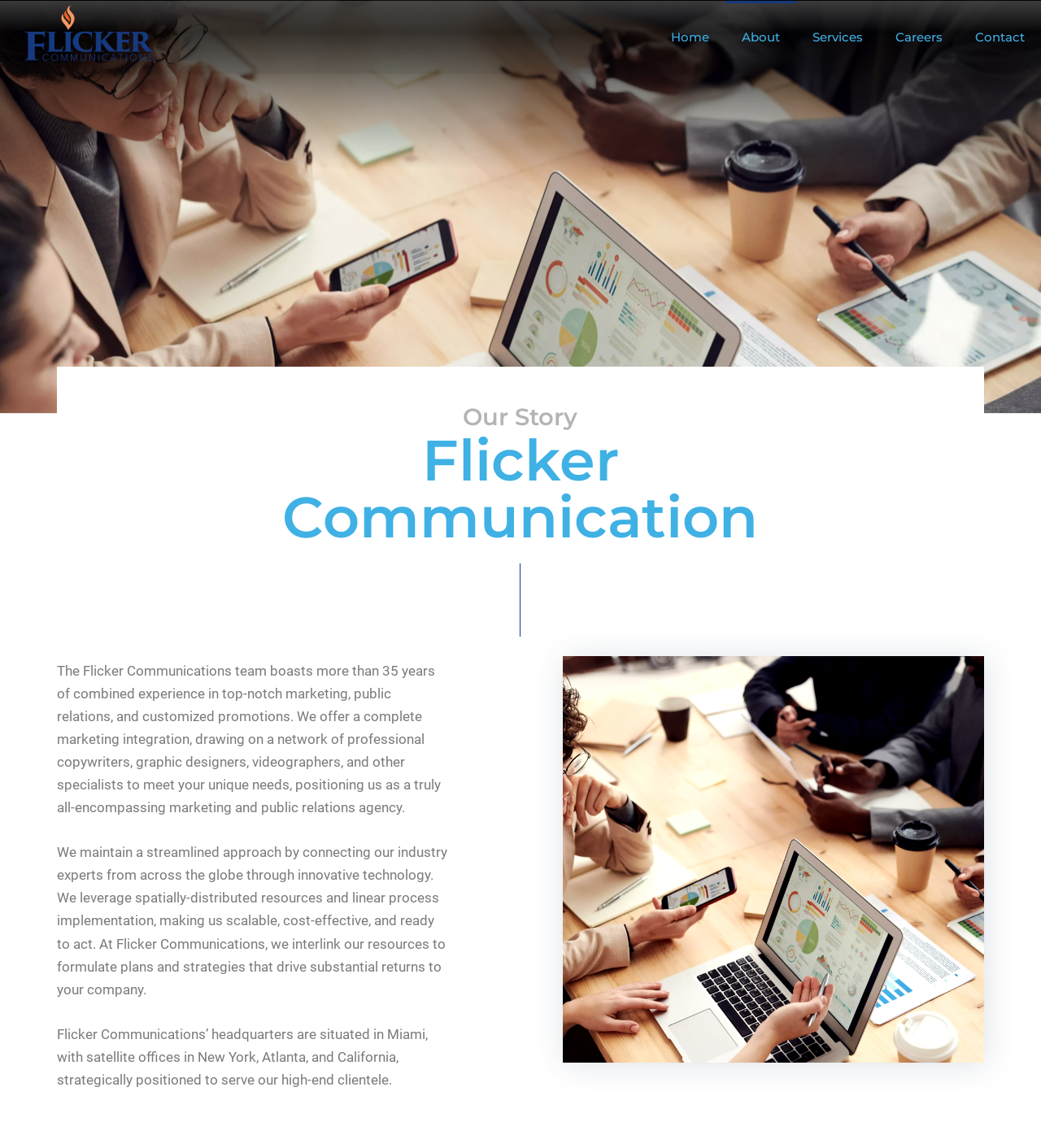Reply to the question below using a single word or brief phrase:
Where is Flicker Communications' headquarters located?

Miami